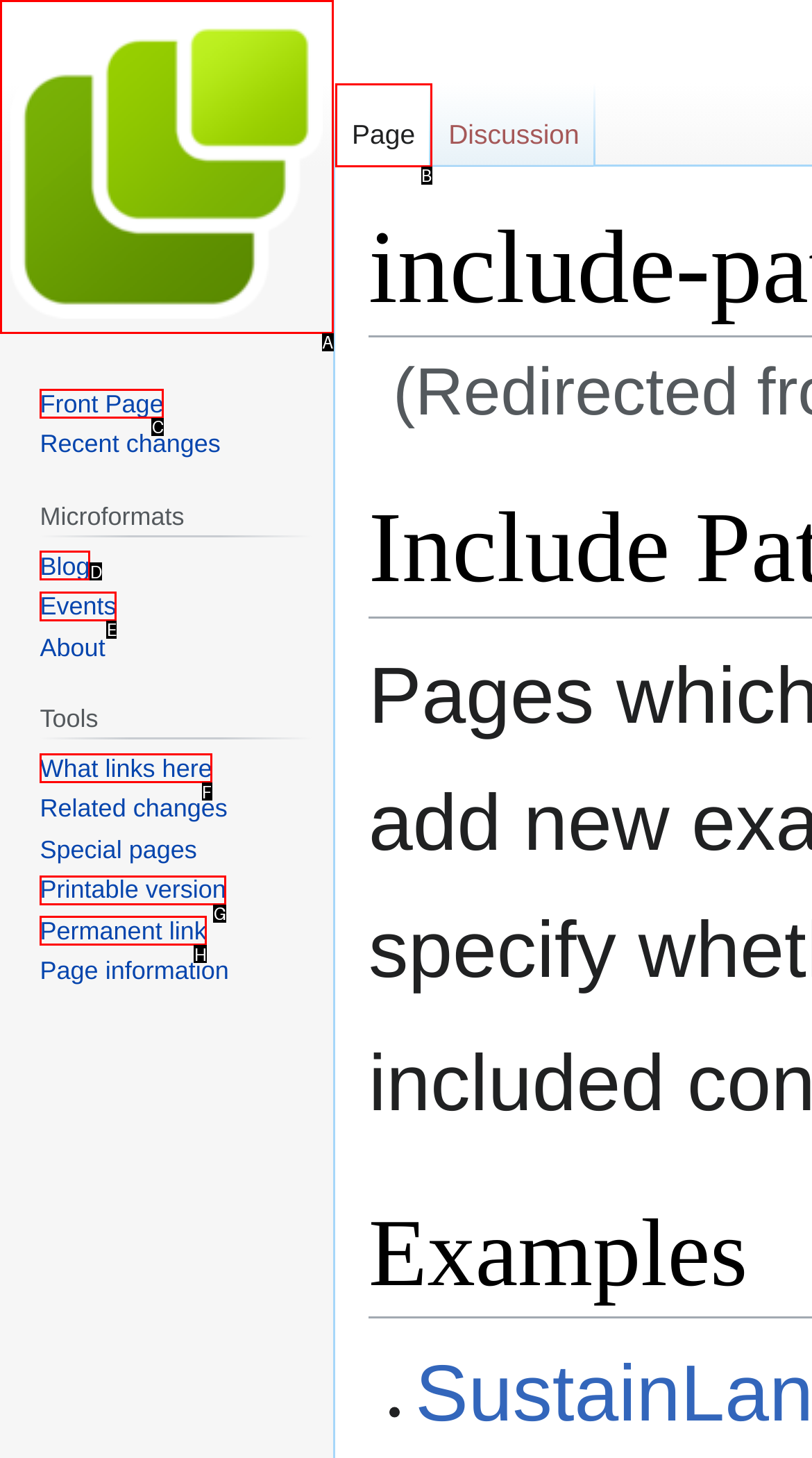Select the letter of the option that should be clicked to achieve the specified task: Check What links here. Respond with just the letter.

F